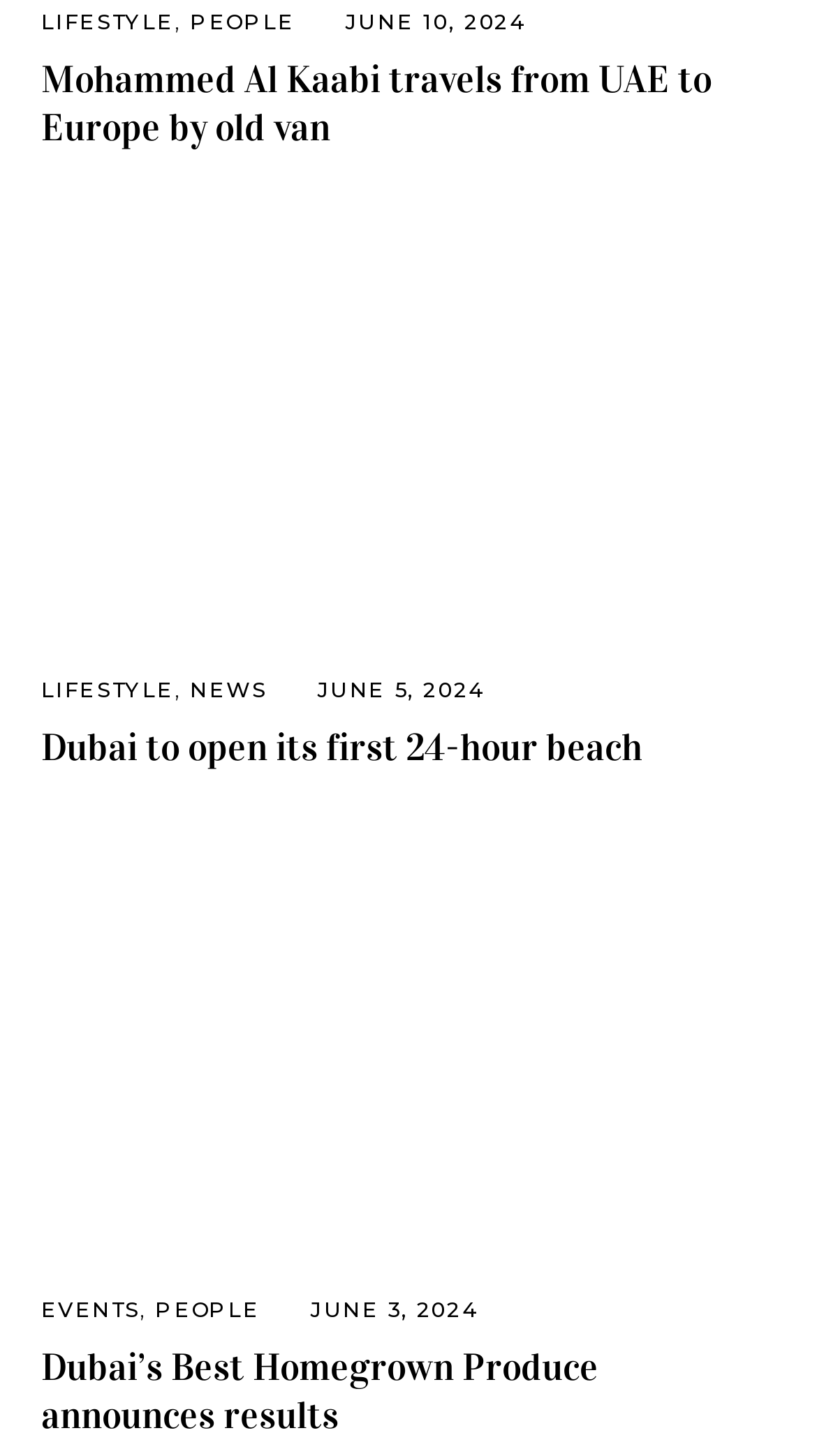Refer to the image and answer the question with as much detail as possible: How many images are on the webpage?

I counted the number of images on the webpage and found two images: '24-hour beach' and 'Dubai's Best Homegrown'. These images are associated with individual articles and are used to illustrate the content.